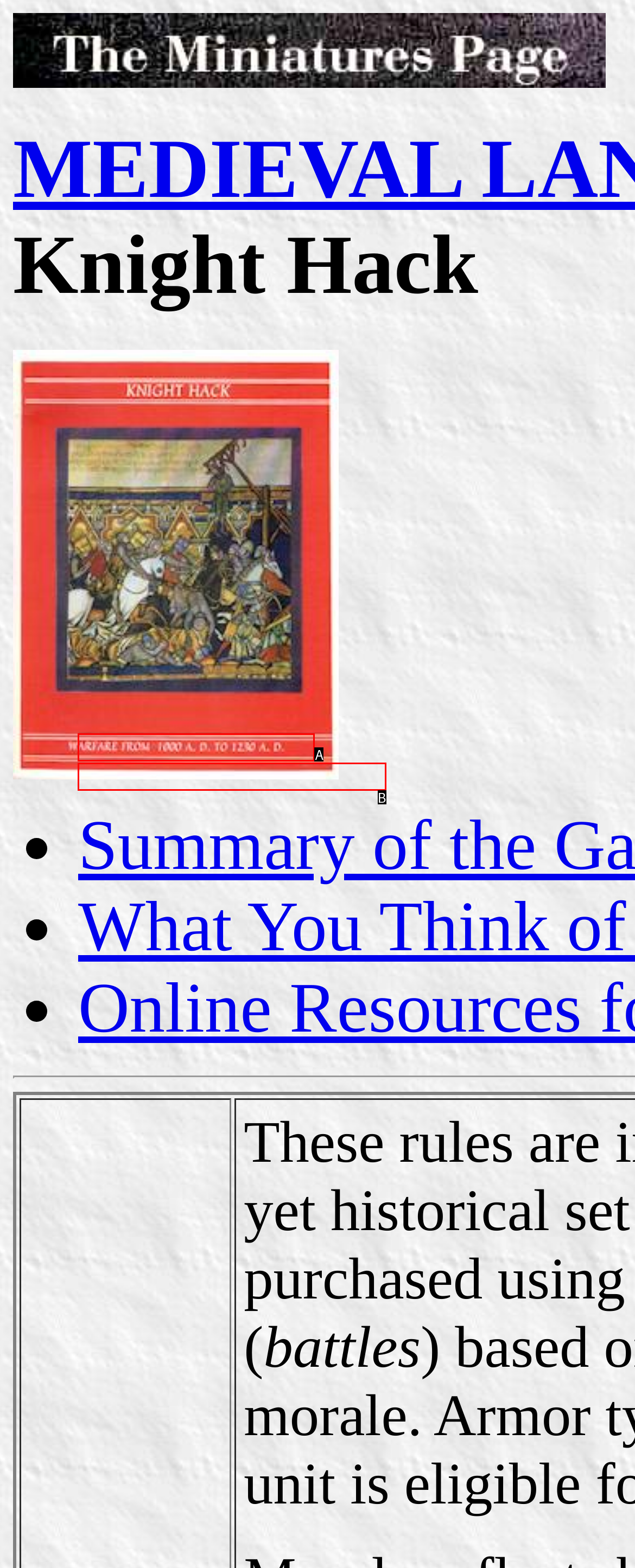Identify the option that corresponds to the description: Summary of the Game 
Provide the letter of the matching option from the available choices directly.

A